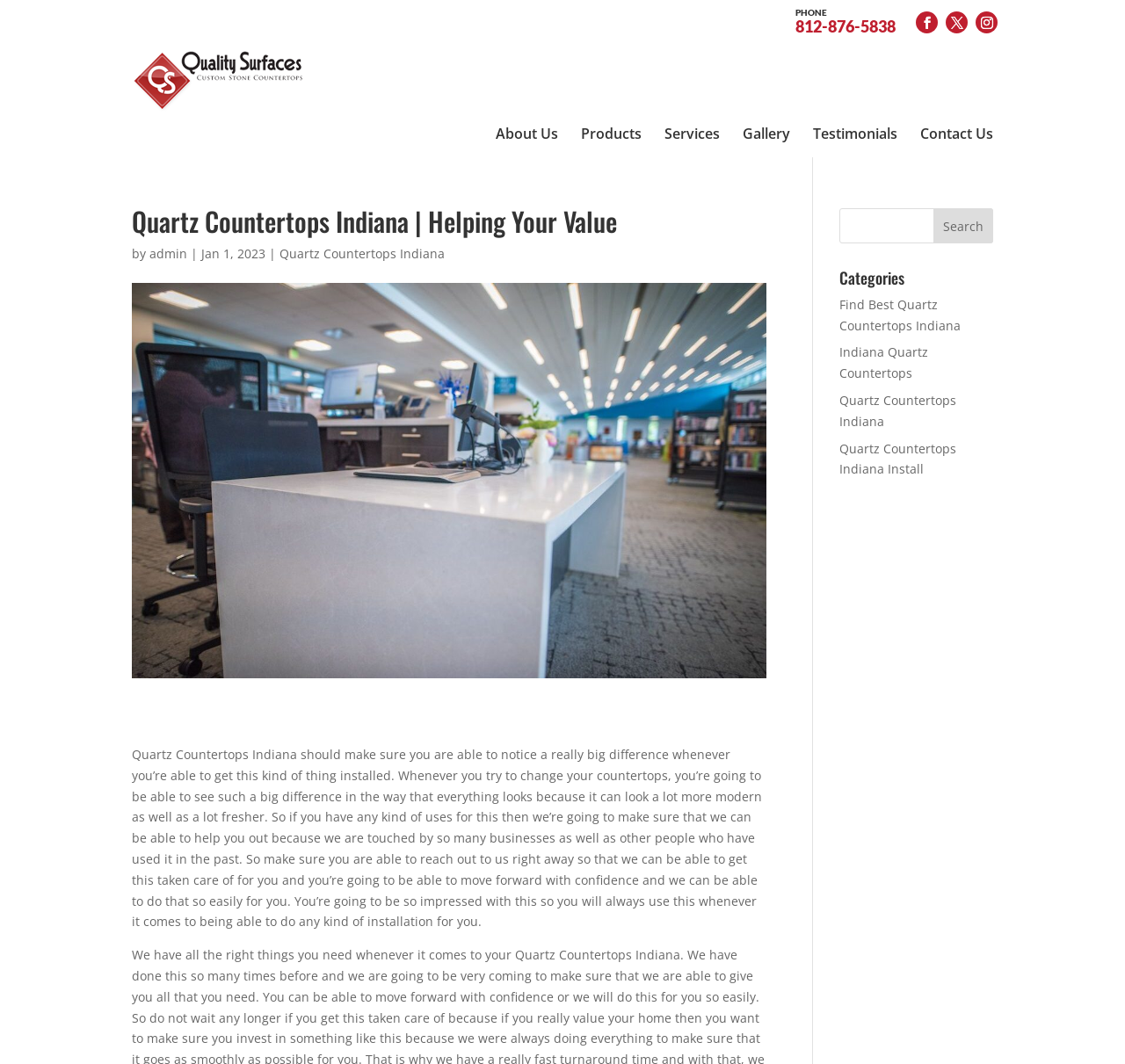Mark the bounding box of the element that matches the following description: "Quartz Countertops Indiana Install".

[0.746, 0.362, 0.85, 0.398]